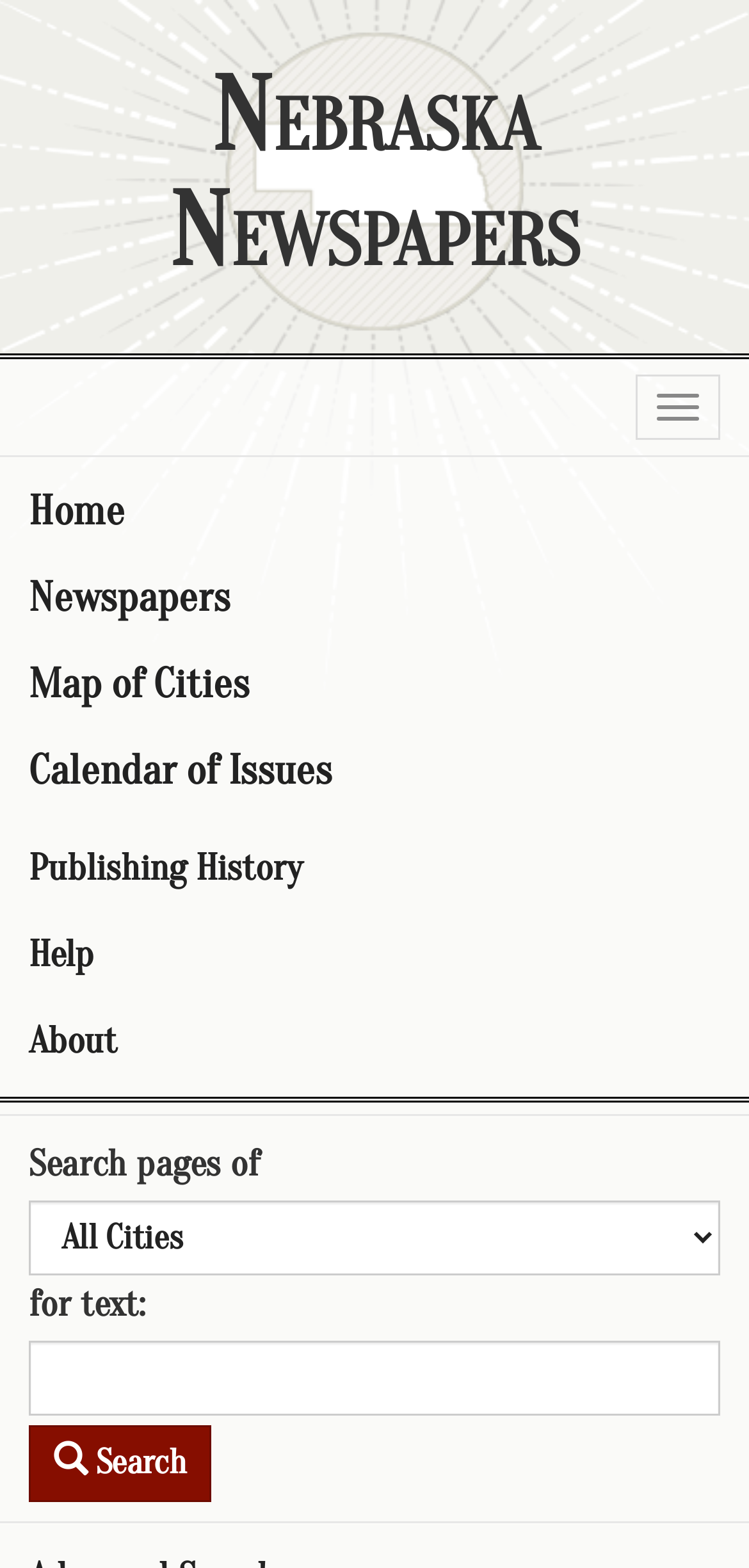Can you specify the bounding box coordinates of the area that needs to be clicked to fulfill the following instruction: "Go to the home page"?

[0.0, 0.299, 1.0, 0.354]